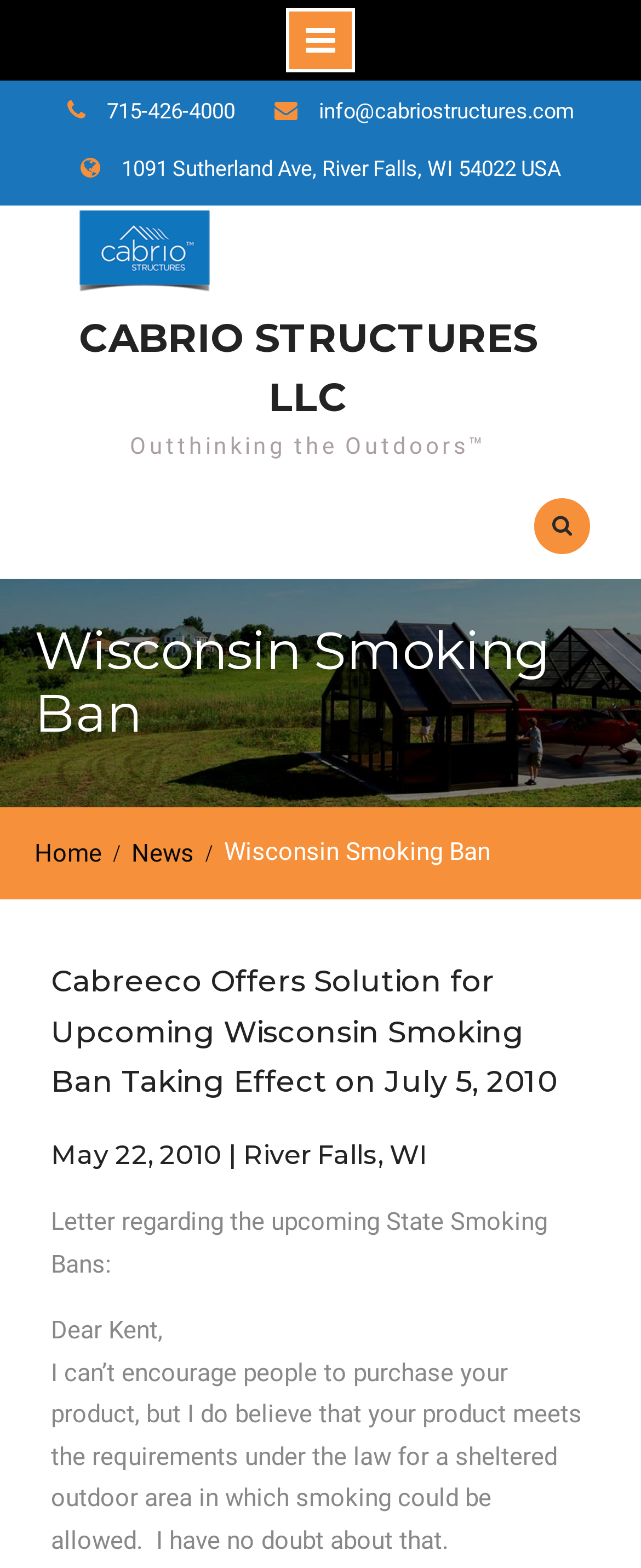Write an exhaustive caption that covers the webpage's main aspects.

The webpage is about Cabrio Structures LLC and its relation to the Wisconsin Smoking Ban. At the top, there is a navigation section with three links: a phone number, an email address, and an address. Below this section, there is a logo of Cabrio Structures LLC, which is an image, accompanied by a link to the company's name. 

Next to the logo, there is a tagline "Outthinking the Outdoors™". On the right side of the page, there is a social media link. 

The main content of the page is divided into sections. The first section is a heading that reads "Wisconsin Smoking Ban". Below this heading, there are three links: "Home/", "News/", and a static text that repeats the heading "Wisconsin Smoking Ban". 

The main article starts with a heading that describes Cabreeco's solution for the upcoming Wisconsin Smoking Ban, which takes effect on July 5, 2010. Below this heading, there is a subheading with the date "May 22, 2010 | River Falls, WI". 

The article then presents a letter regarding the upcoming State Smoking Bans, addressed to Kent. The letter expresses the writer's belief that Cabreeco's product meets the requirements under the law for a sheltered outdoor area in which smoking could be allowed.